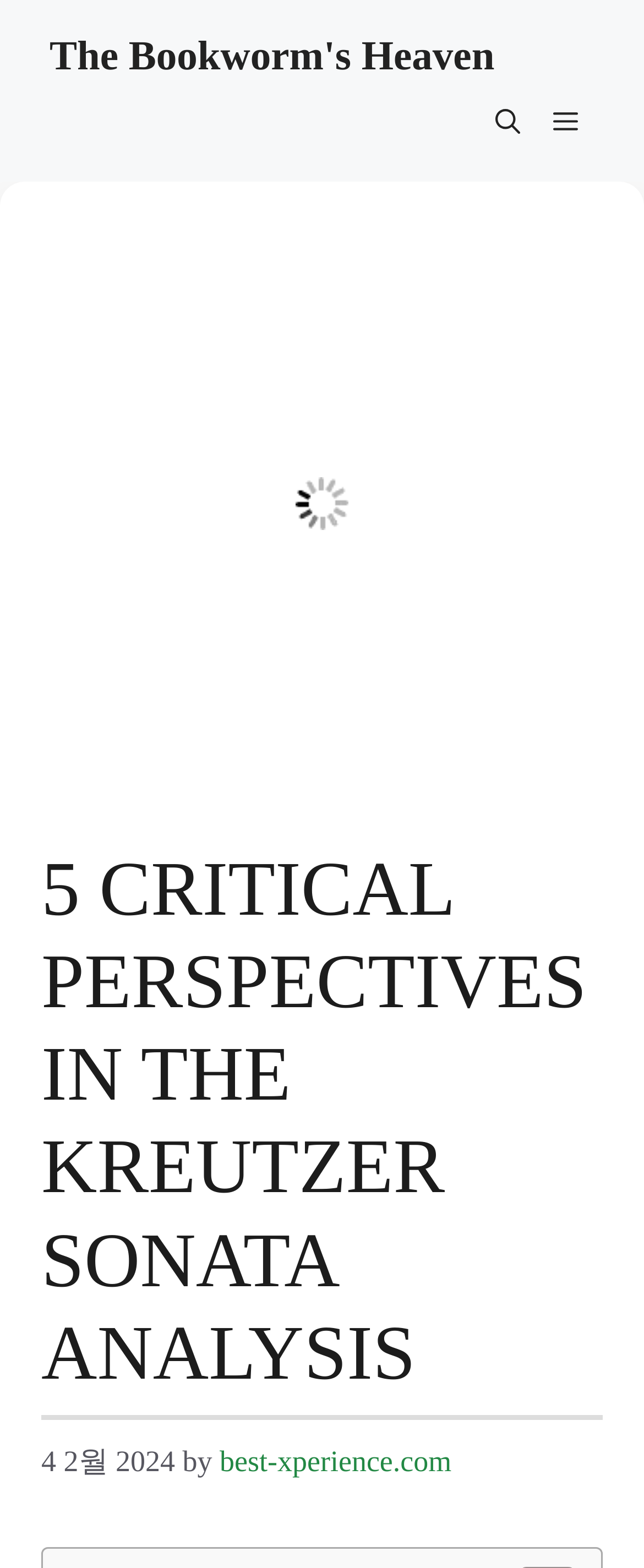What is the name of the website?
Provide a detailed and well-explained answer to the question.

I found the answer by looking at the link element with the text 'The Bookworm's Heaven' which is a child of the banner element with the text 'Site'.